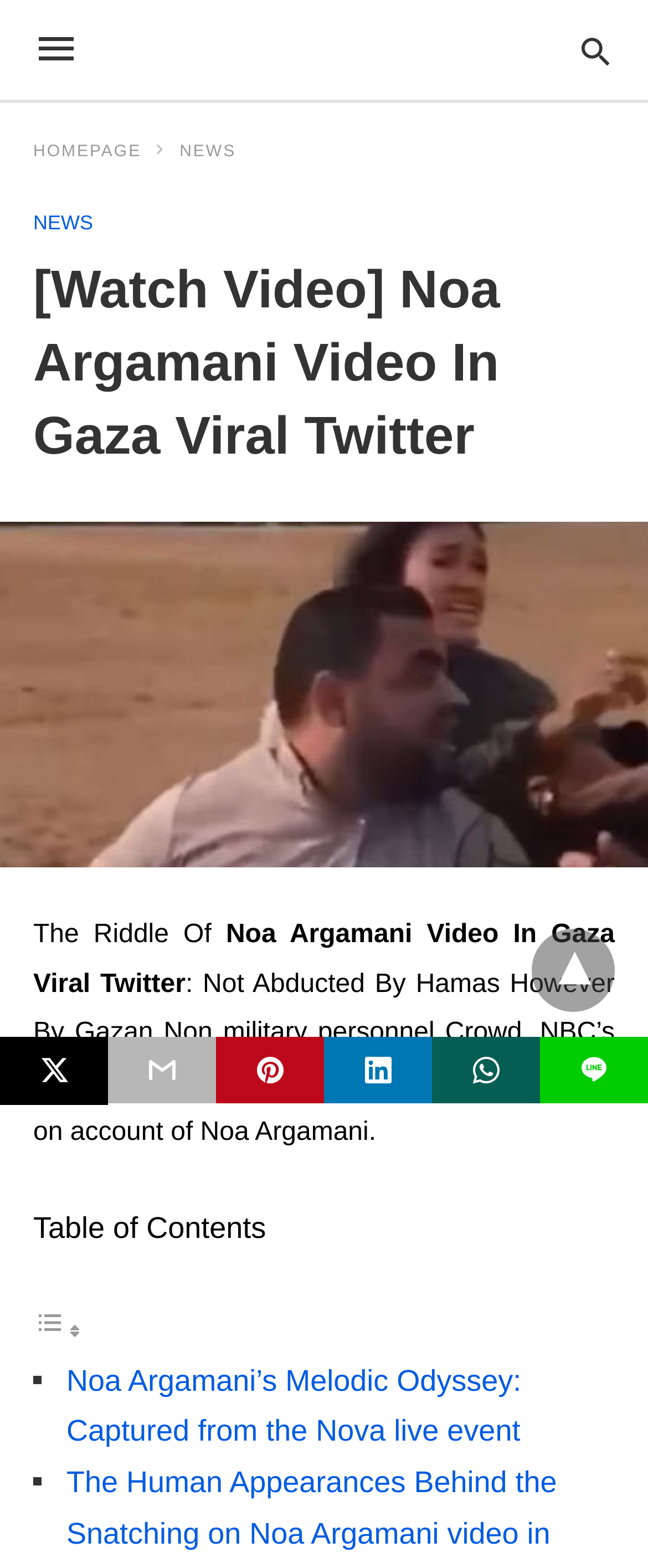Show the bounding box coordinates for the HTML element described as: "title="whatsapp share"".

[0.667, 0.661, 0.833, 0.704]